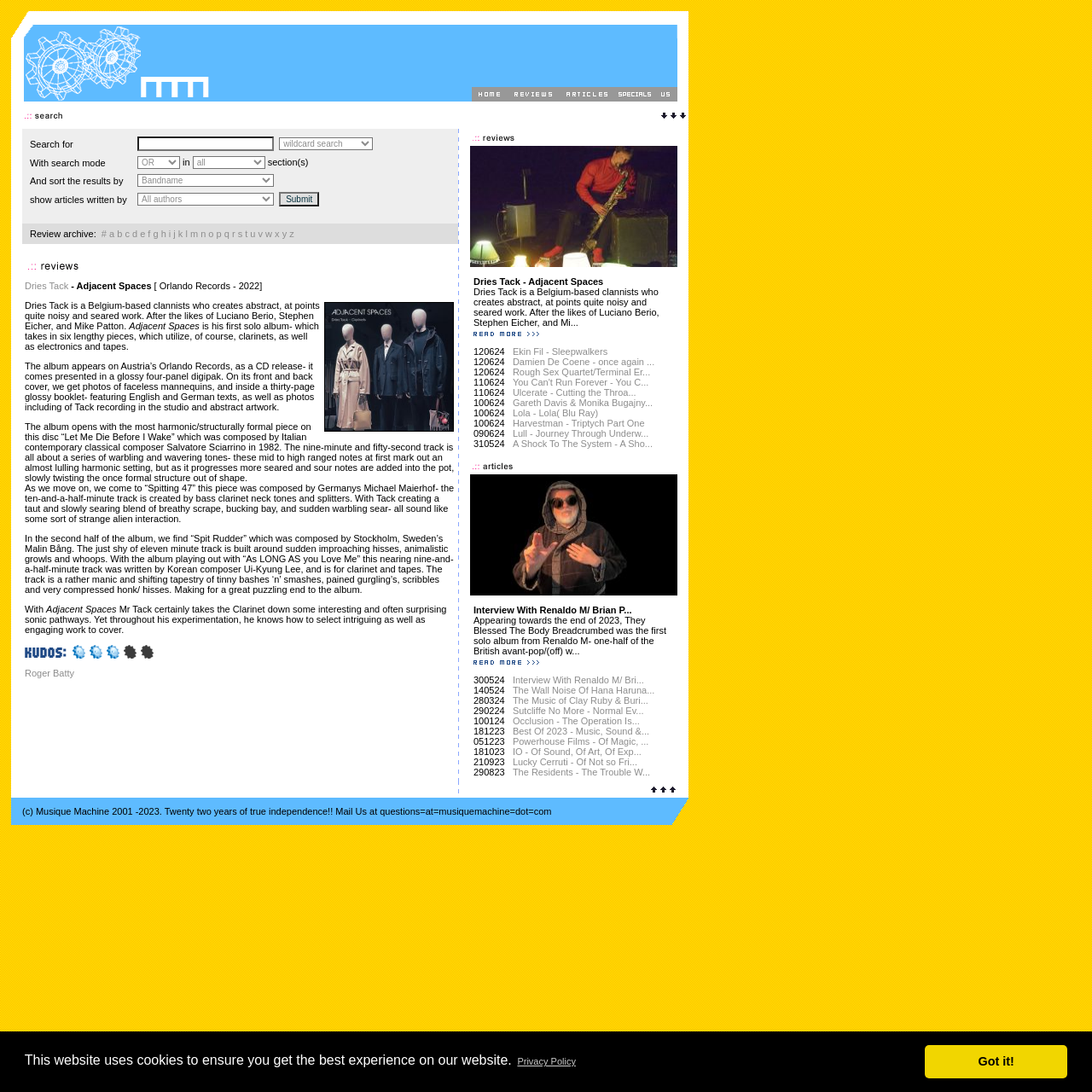Determine the bounding box coordinates of the clickable element to achieve the following action: 'go down the page'. Provide the coordinates as four float values between 0 and 1, formatted as [left, top, right, bottom].

[0.604, 0.102, 0.63, 0.111]